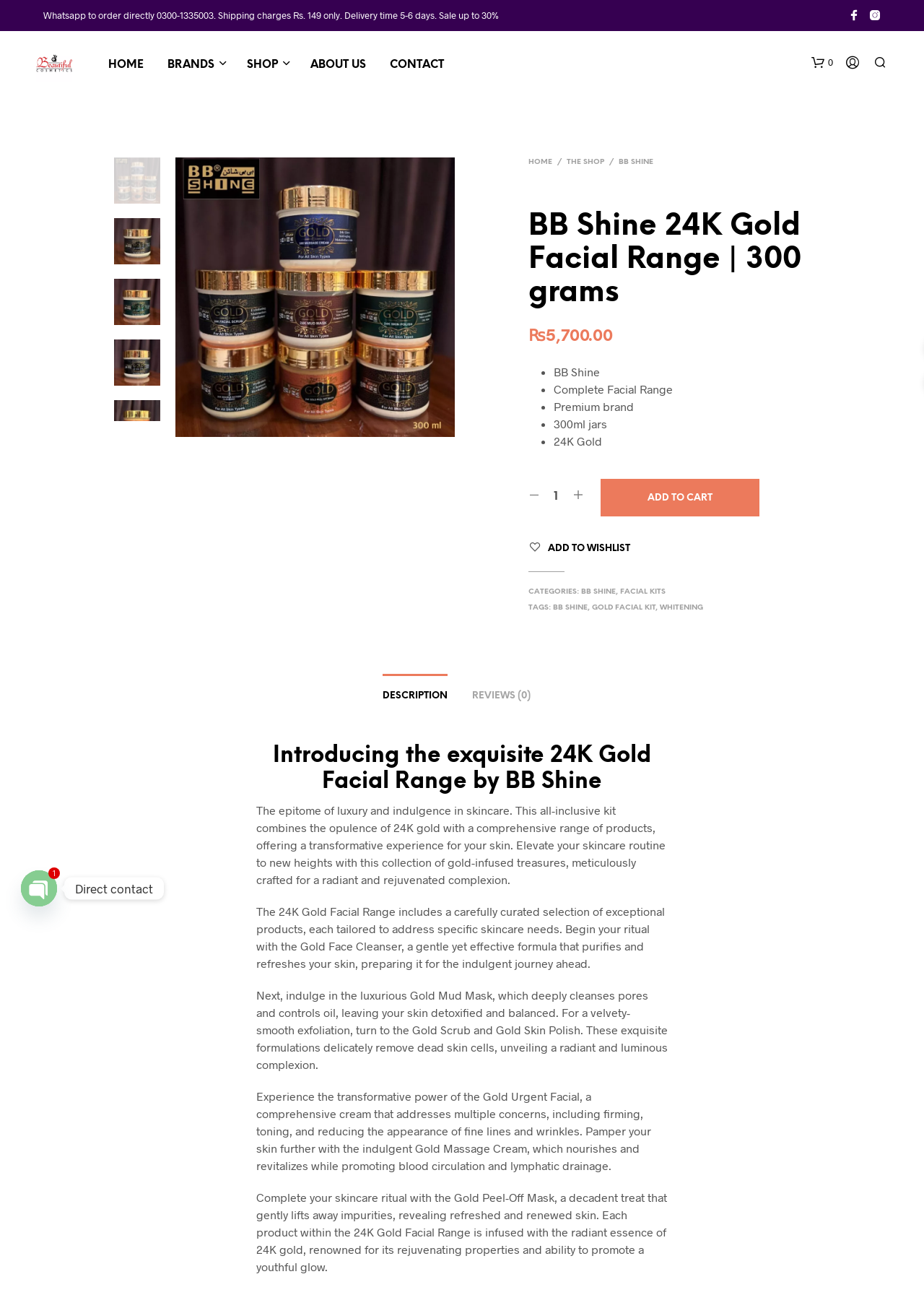Please respond in a single word or phrase: 
What is the brand of the facial range?

BB Shine